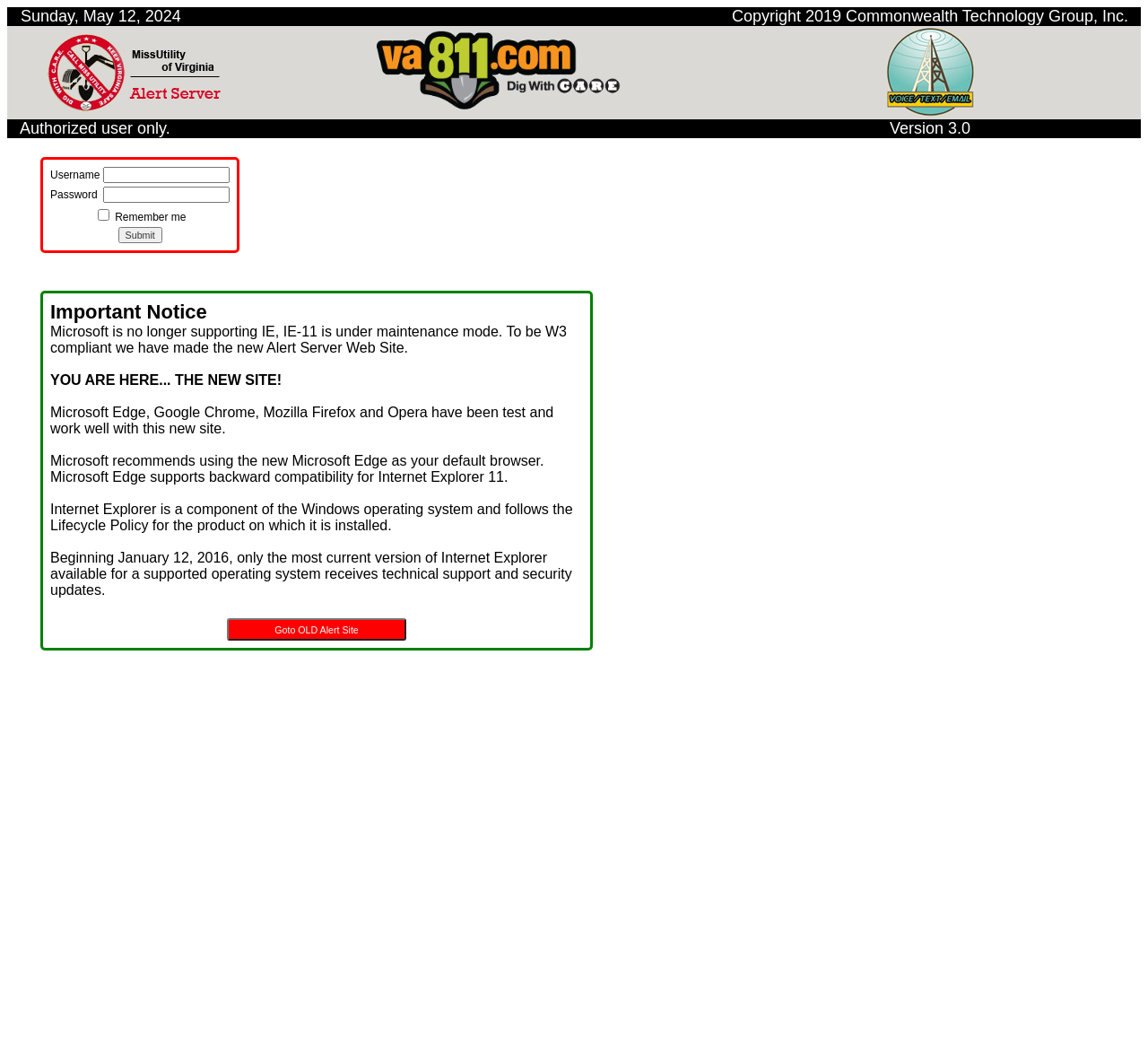What is the alternative option provided for users who want to use the old site?
Can you provide a detailed and comprehensive answer to the question?

The alternative option provided for users who want to use the old site is a button labeled 'Goto OLD Alert Site', which is located at the bottom of the important notice section.